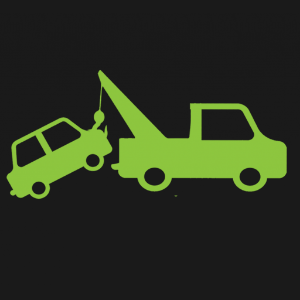What is the tow truck lifting?
Give a single word or phrase answer based on the content of the image.

A small car